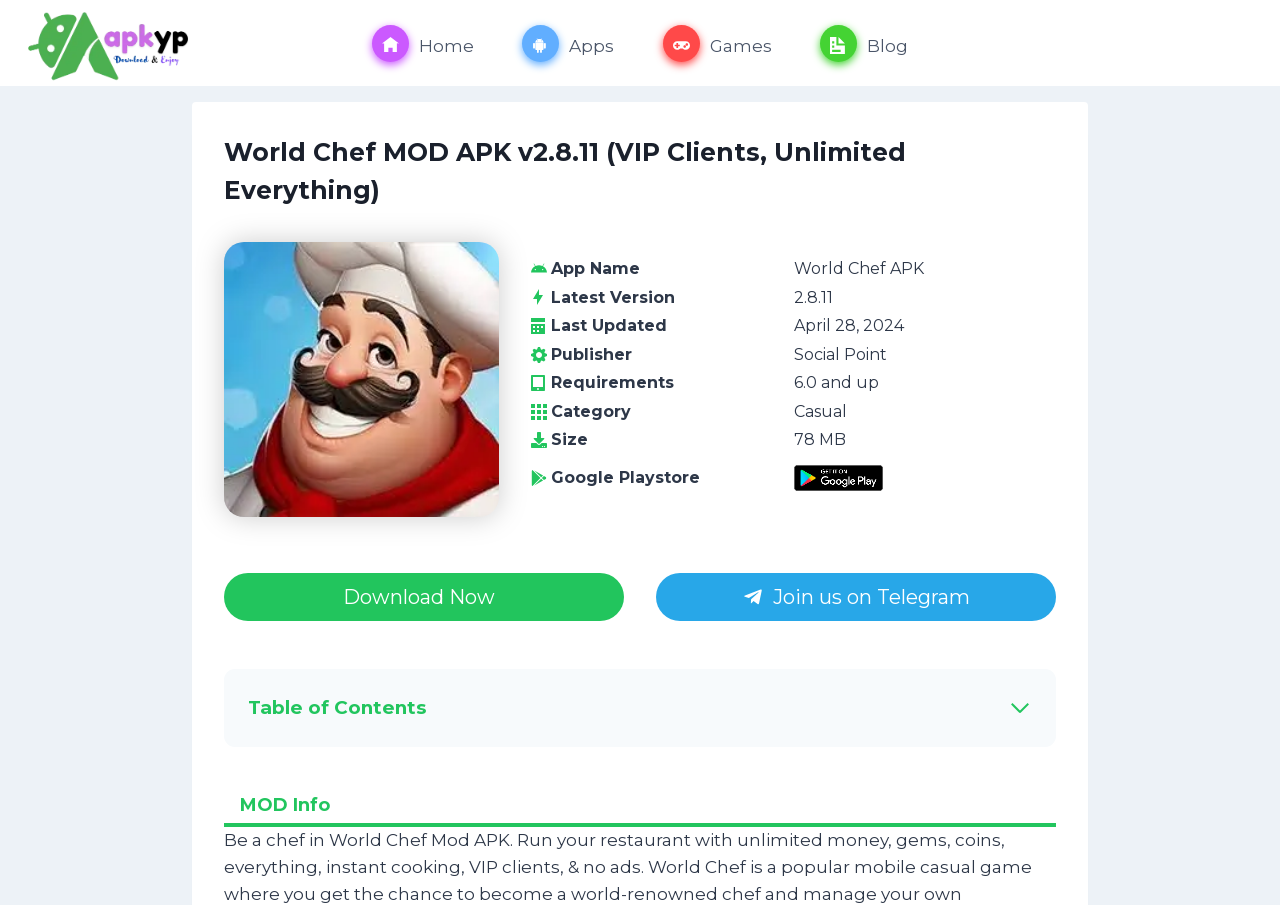Answer the following inquiry with a single word or phrase:
What is the size of the APK?

78 MB